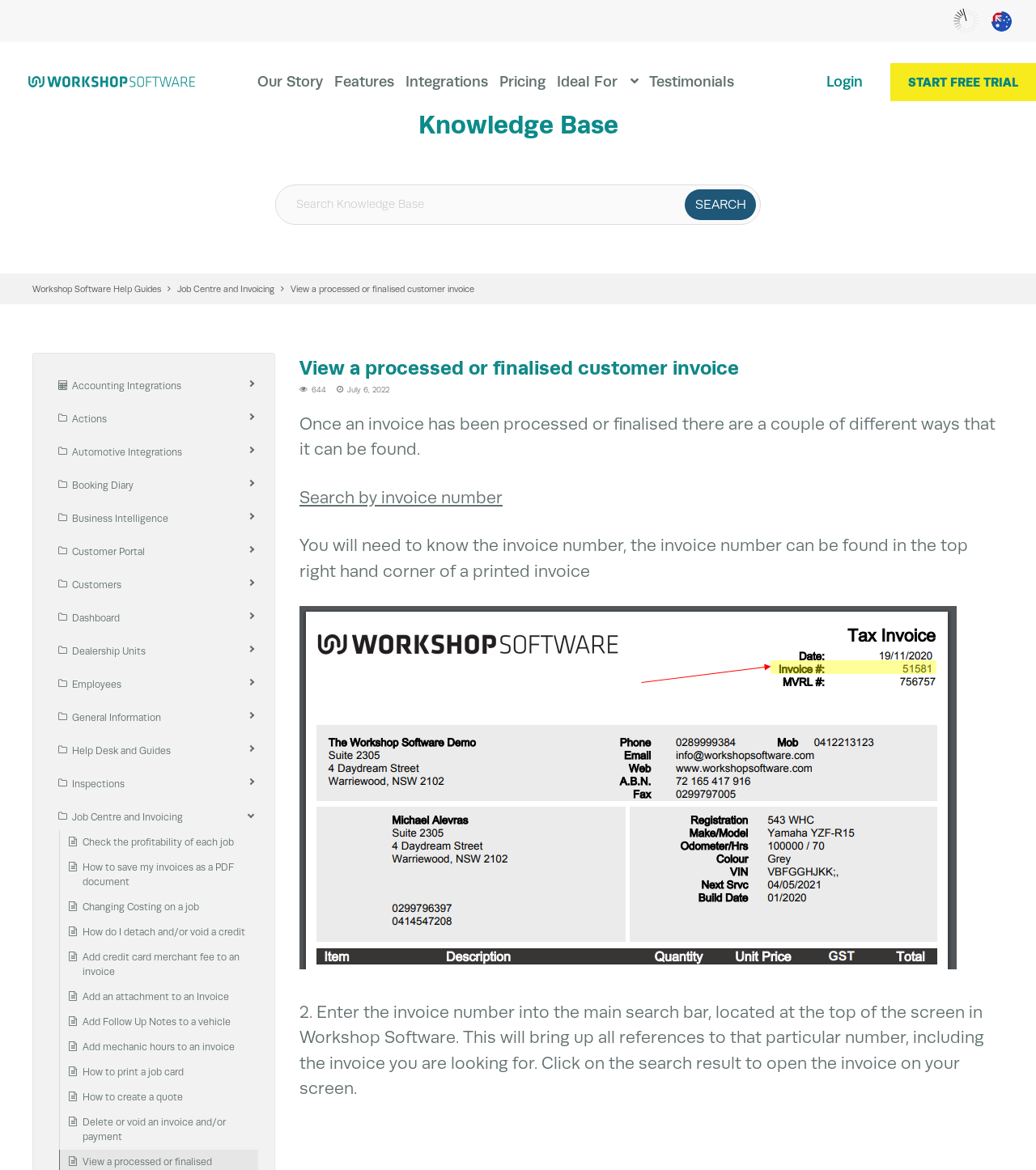What is the purpose of the search bar?
Please provide a comprehensive and detailed answer to the question.

The search bar is located at the top of the screen in Workshop Software, and it can be used to find invoices by entering the invoice number. This is stated in the text '2. Enter the invoice number into the main search bar, located at the top of the screen in Workshop Software. This will bring up all references to that particular number, including the invoice you are looking for.'